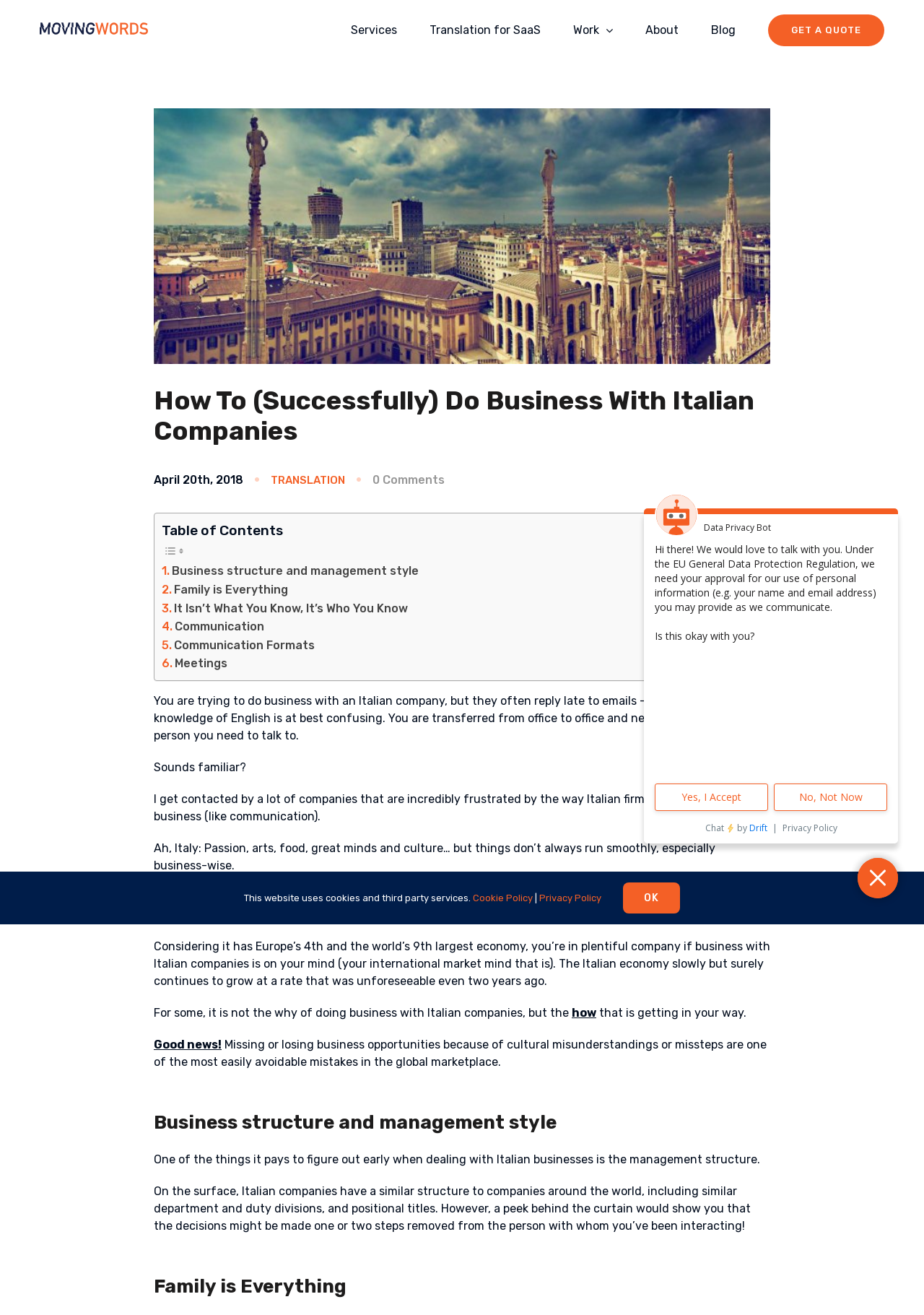Find and provide the bounding box coordinates for the UI element described with: "alt="MovingWords Translations Logo"".

[0.043, 0.017, 0.16, 0.03]